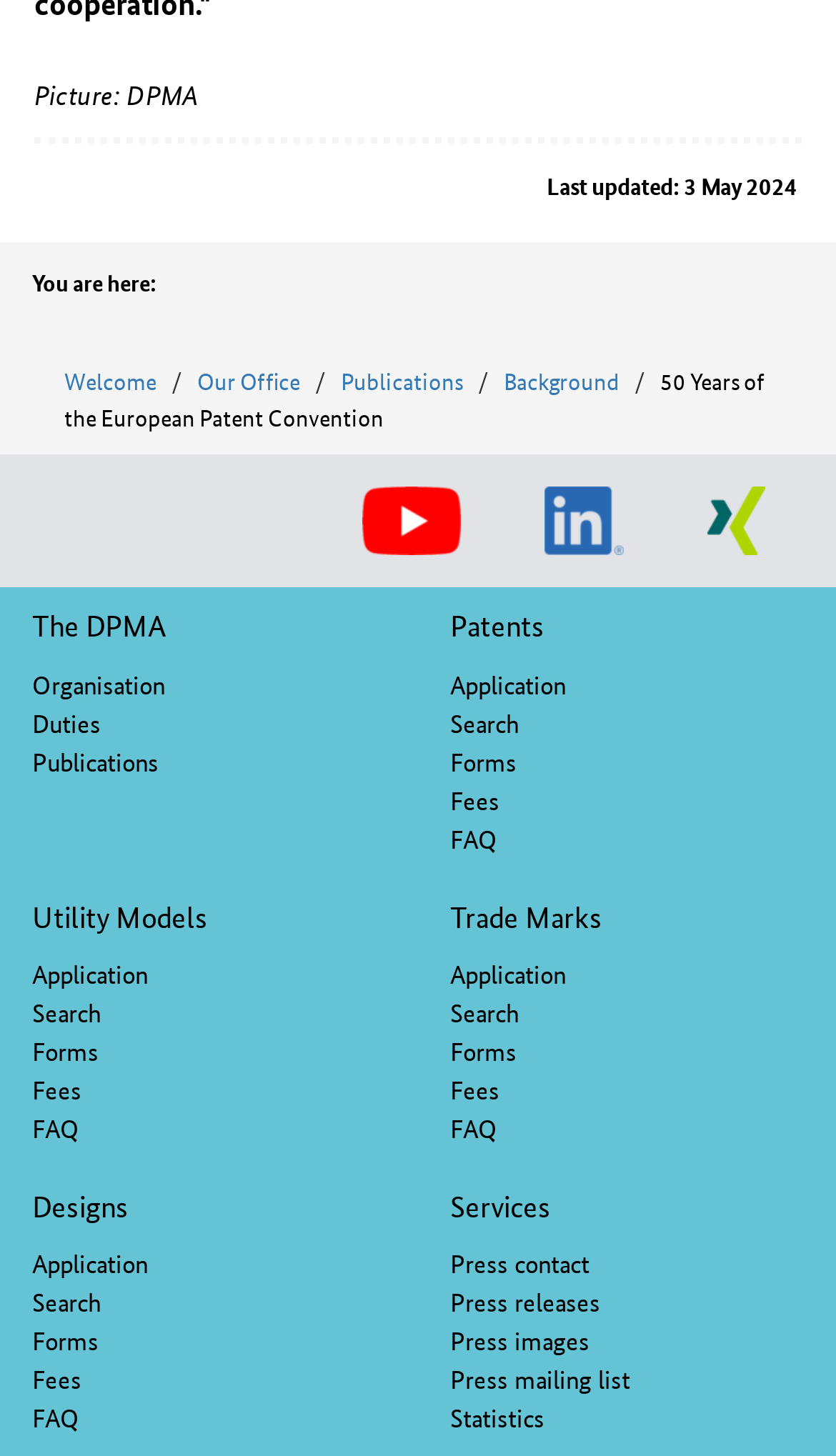Please provide the bounding box coordinates for the element that needs to be clicked to perform the instruction: "Open the main menu". The coordinates must consist of four float numbers between 0 and 1, formatted as [left, top, right, bottom].

None